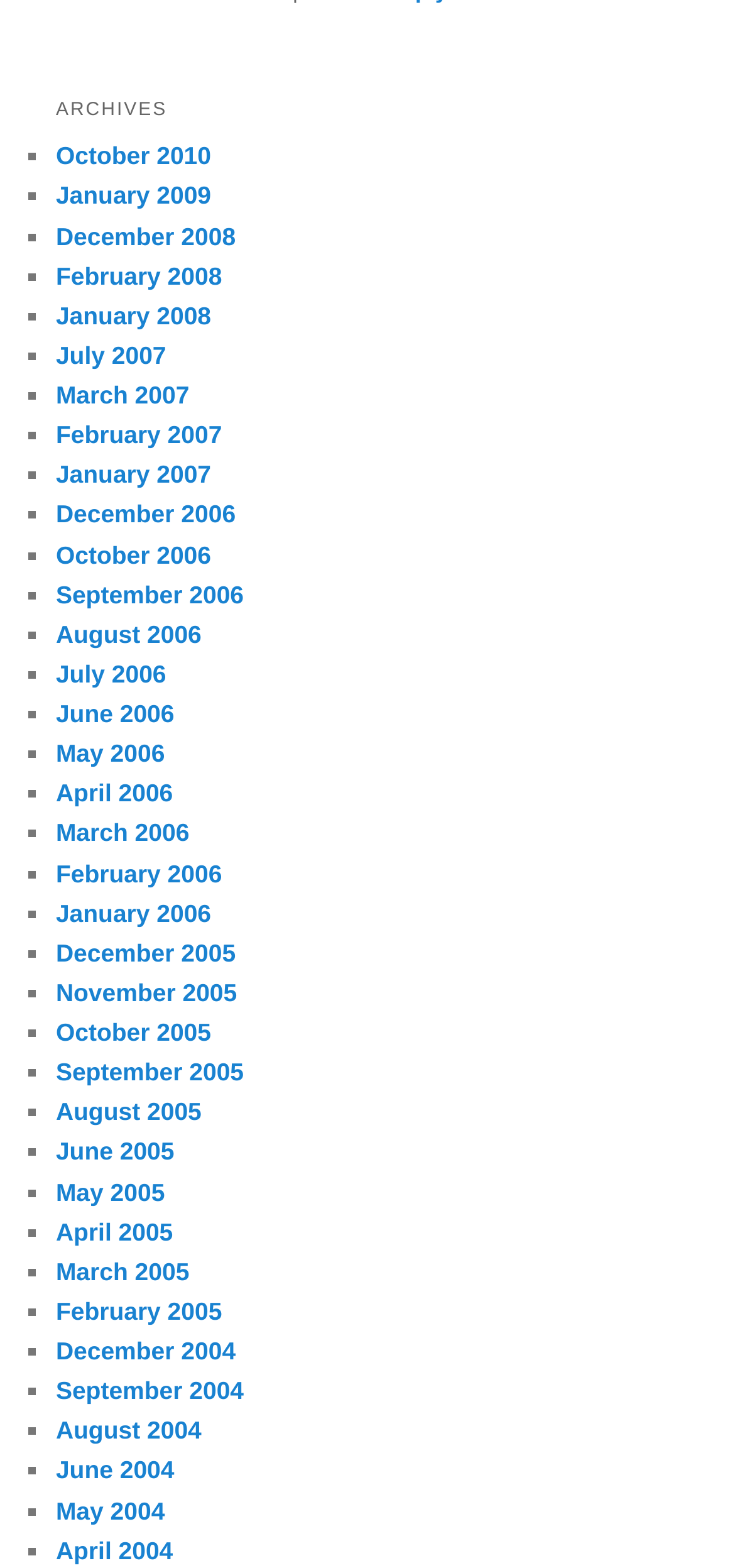Are the links organized in a specific order?
Using the image, provide a concise answer in one word or a short phrase.

Chronological order